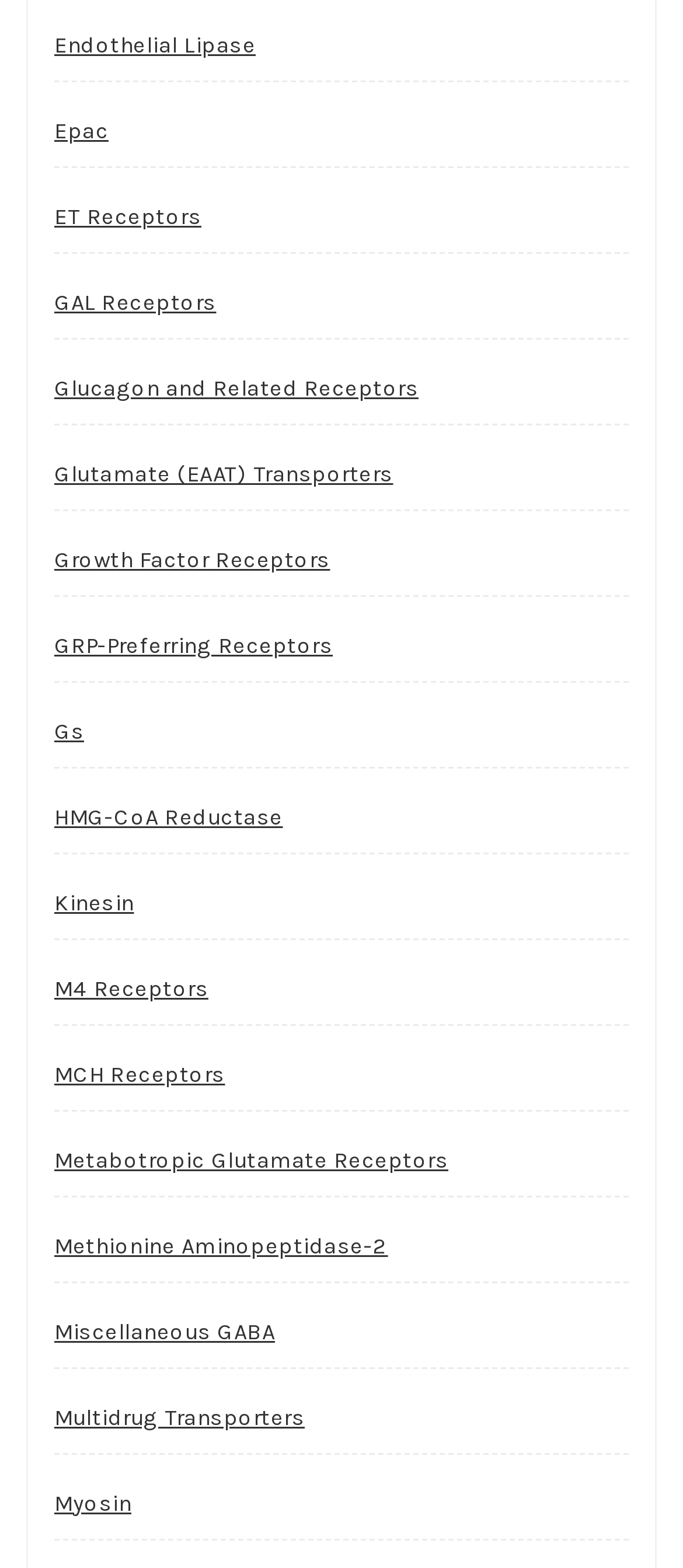Could you specify the bounding box coordinates for the clickable section to complete the following instruction: "Check out ET Receptors"?

[0.079, 0.116, 0.295, 0.161]